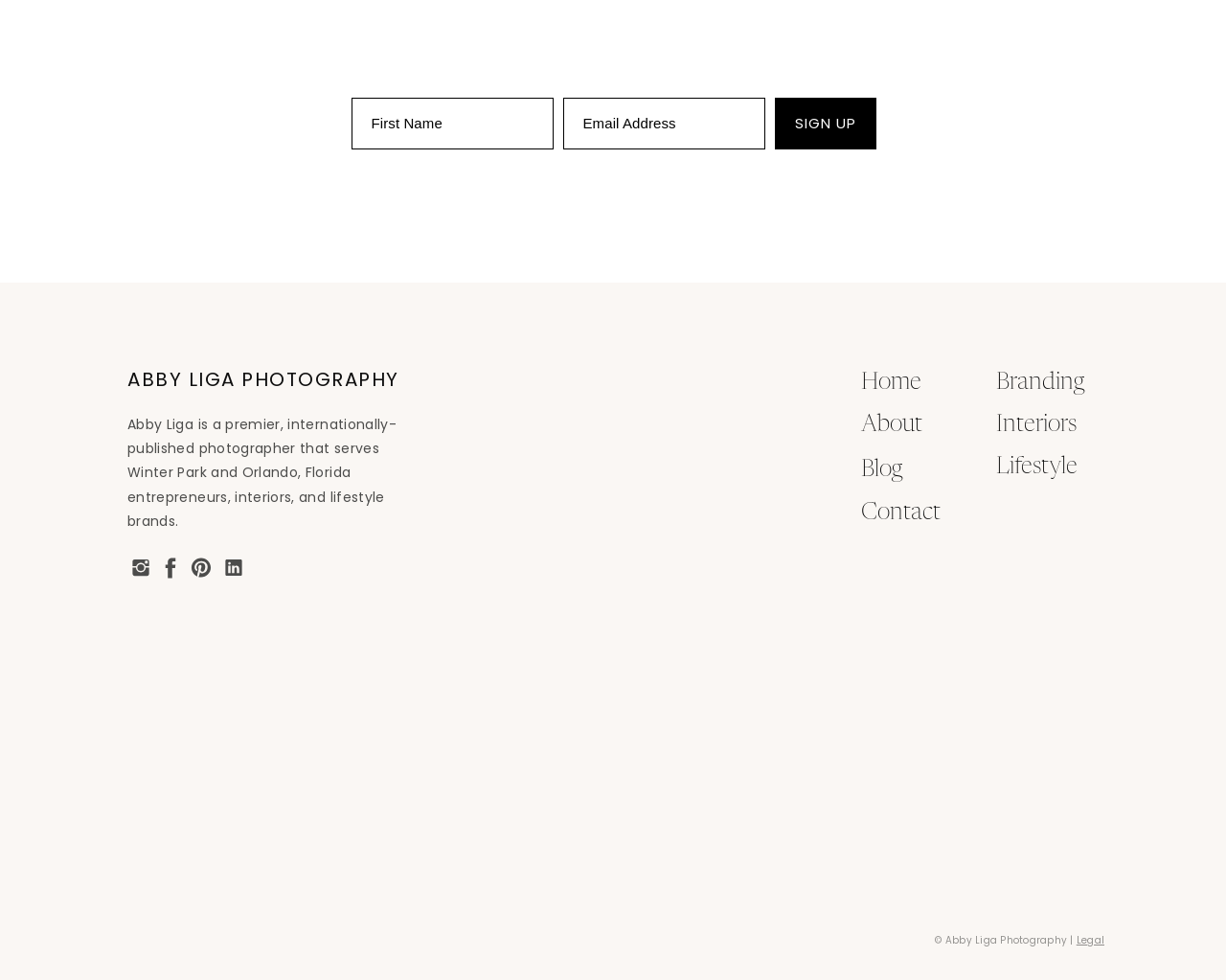Use a single word or phrase to answer the following:
How many navigation links are there?

7